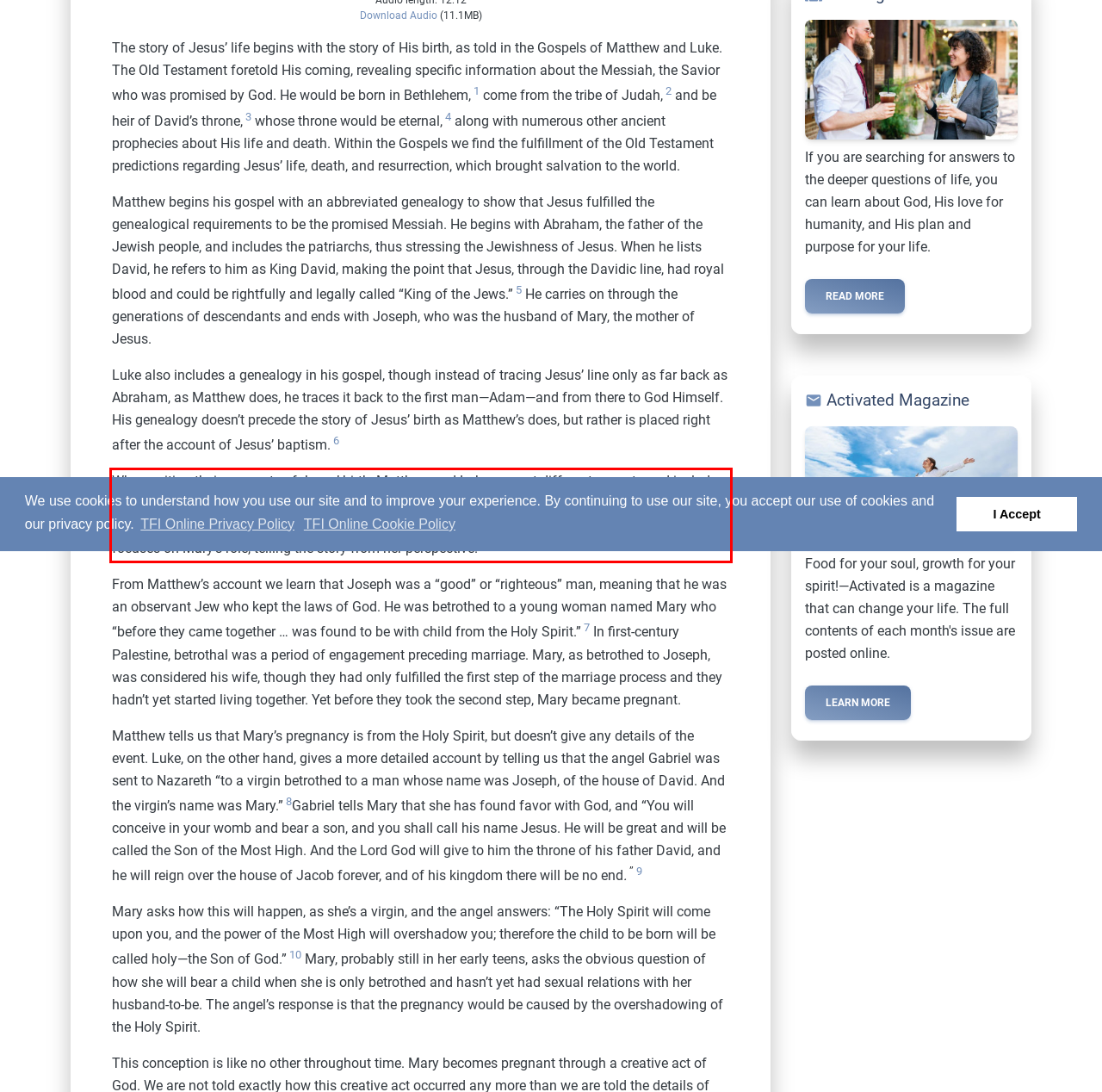You have a screenshot of a webpage where a UI element is enclosed in a red rectangle. Perform OCR to capture the text inside this red rectangle.

When writing their accounts of Jesus’ birth, Matthew and Luke present different aspects and include different events, while at the same time they cover much of the same ground and make the same significant points. Matthew tells the story with a focus on Joseph and his role, while Luke’s account focuses on Mary’s role, telling the story from her perspective.